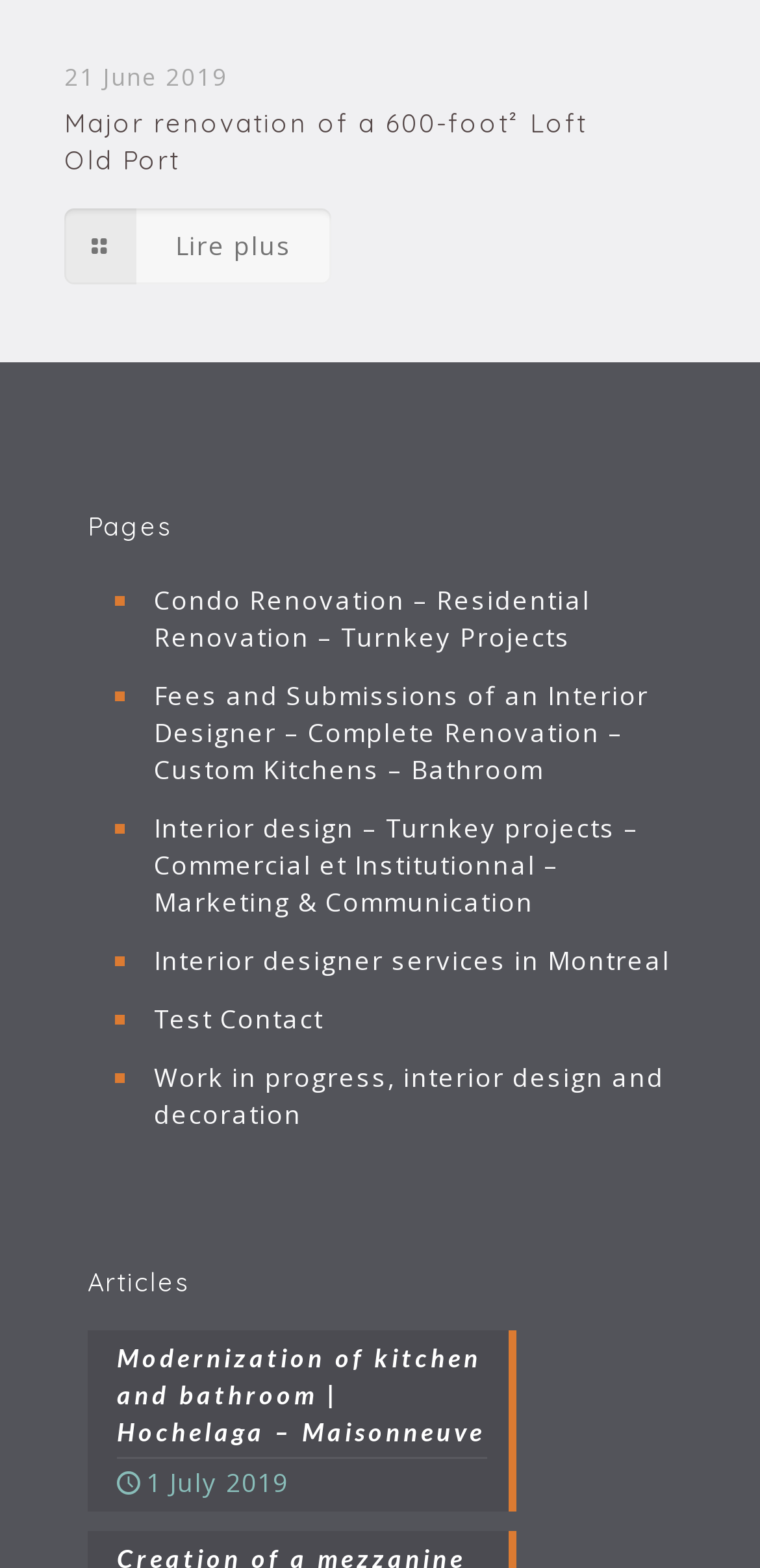Identify the bounding box coordinates of the region that should be clicked to execute the following instruction: "Click Lire plus".

[0.085, 0.132, 0.436, 0.181]